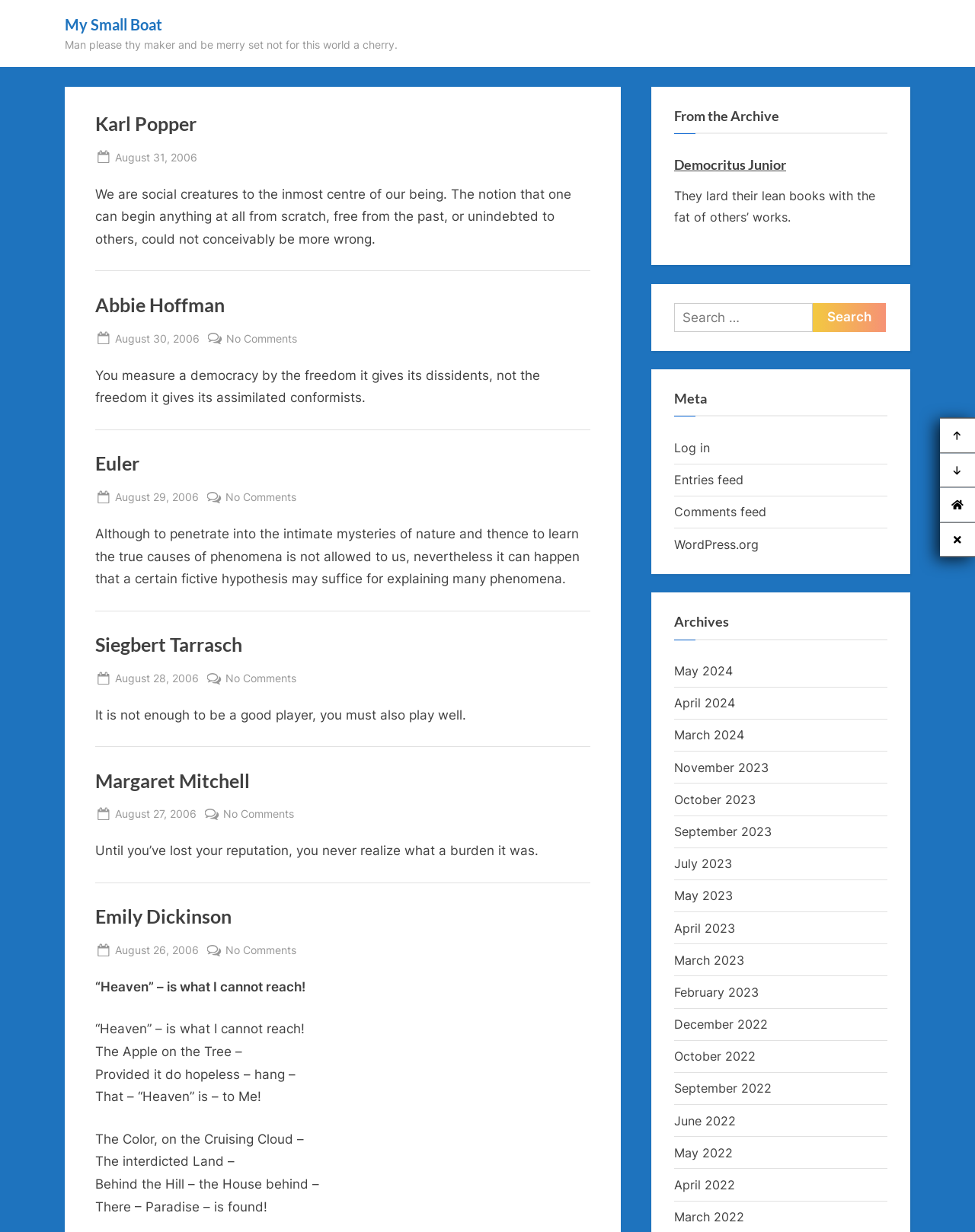Please provide the bounding box coordinate of the region that matches the element description: 2. Warranty. Coordinates should be in the format (top-left x, top-left y, bottom-right x, bottom-right y) and all values should be between 0 and 1.

None